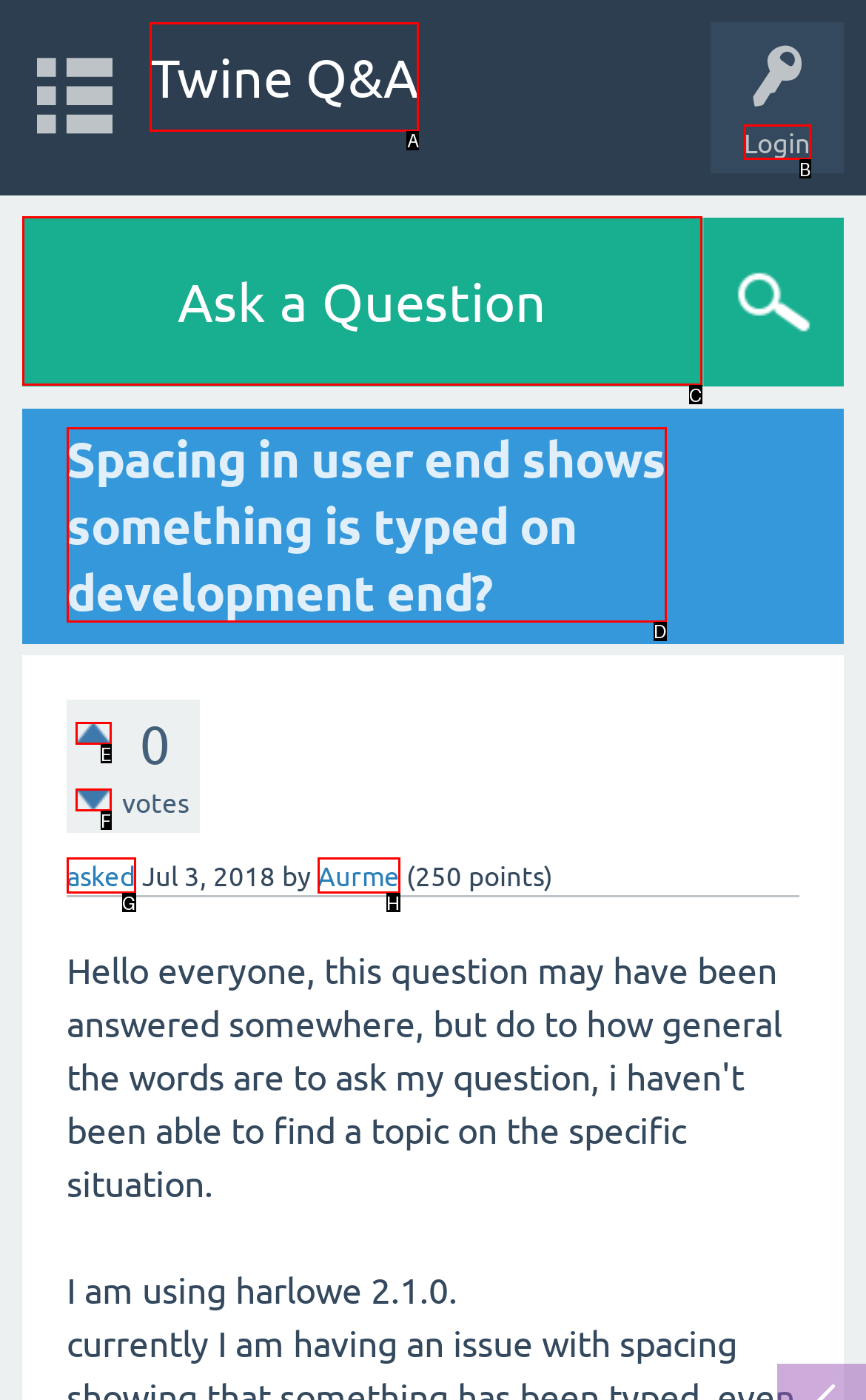Choose the HTML element to click for this instruction: Click on 'Login' Answer with the letter of the correct choice from the given options.

B